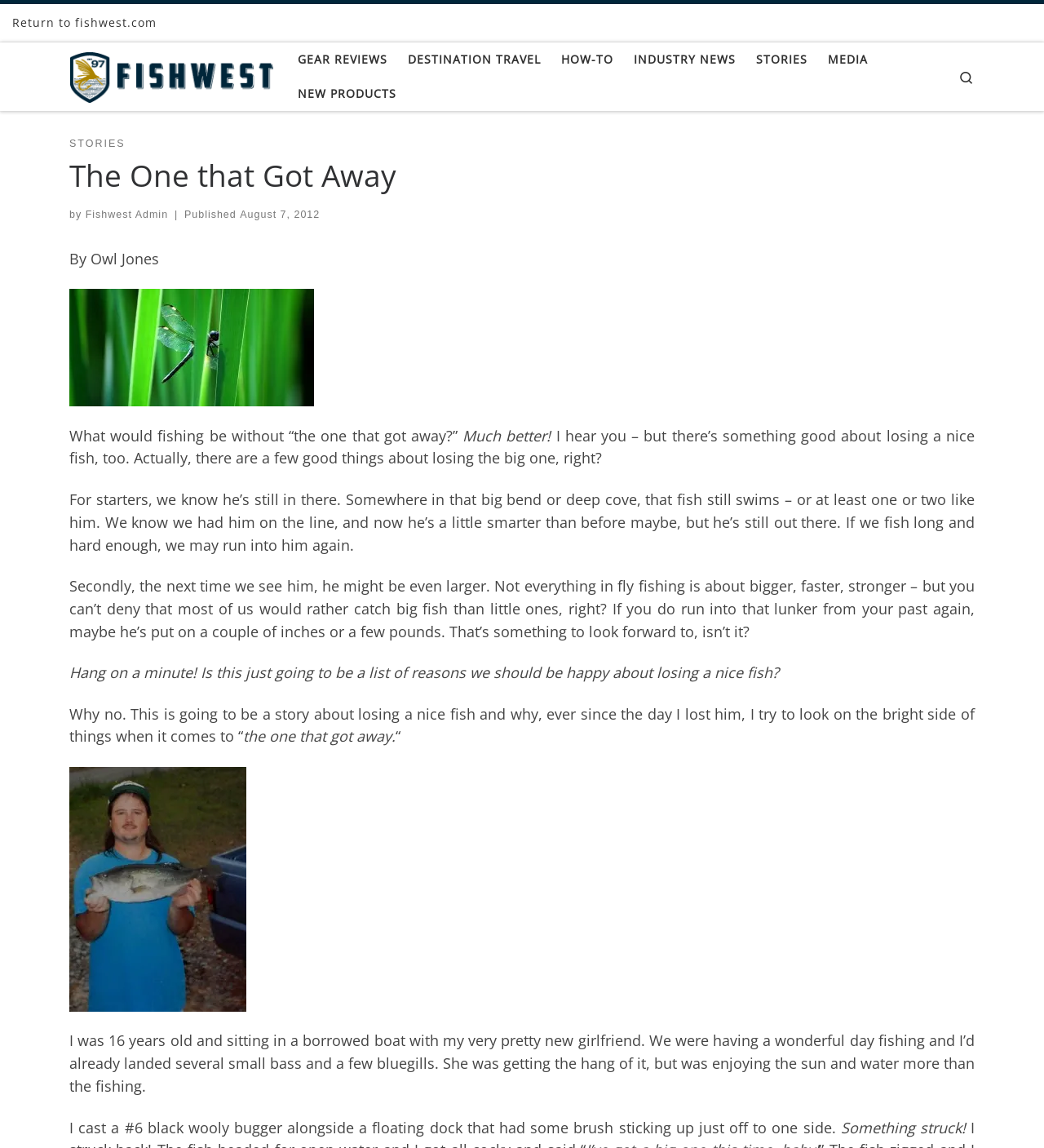Please answer the following question using a single word or phrase: 
What is the location where the author was fishing?

A lake or river